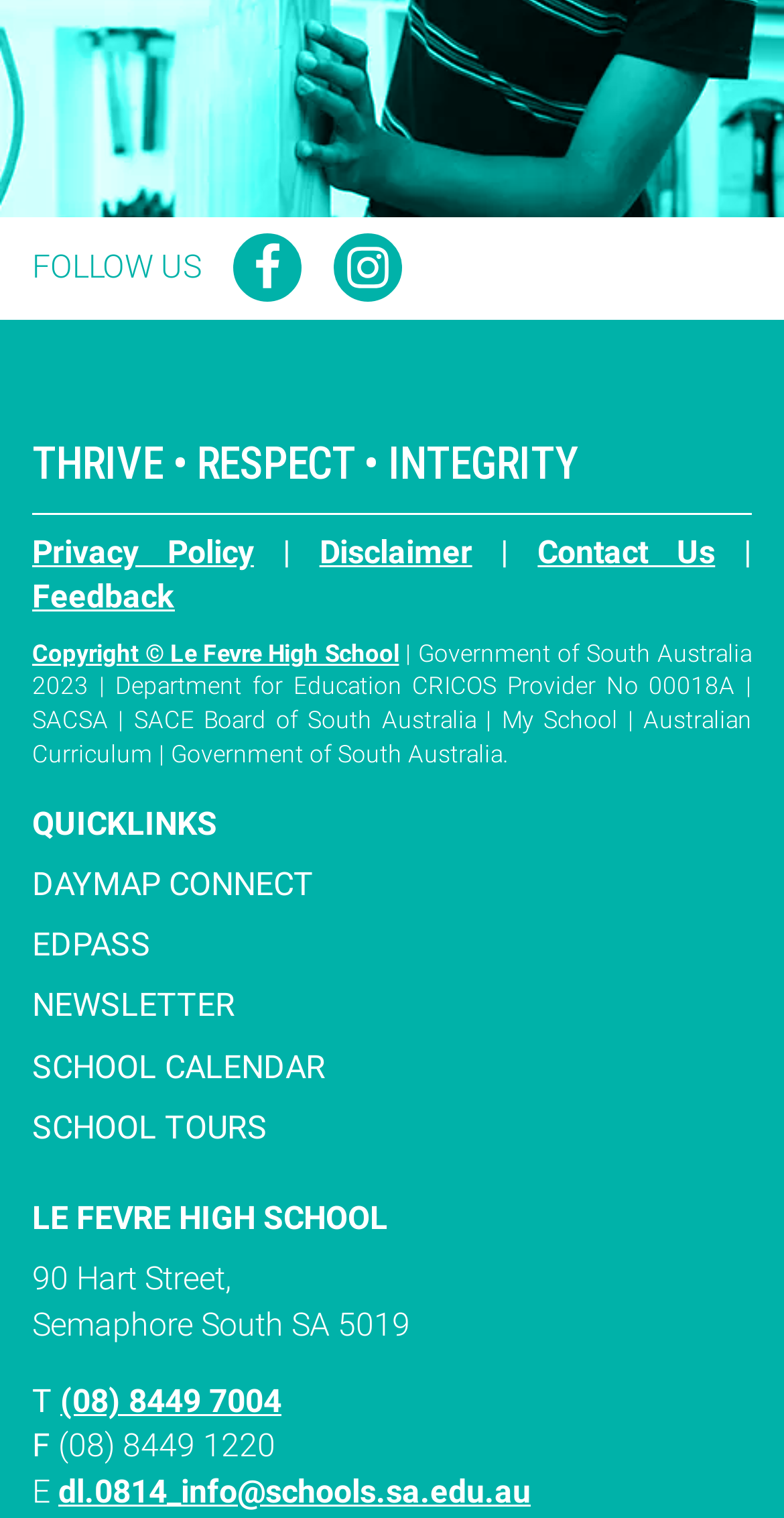Please specify the coordinates of the bounding box for the element that should be clicked to carry out this instruction: "Call the school". The coordinates must be four float numbers between 0 and 1, formatted as [left, top, right, bottom].

[0.077, 0.91, 0.359, 0.936]